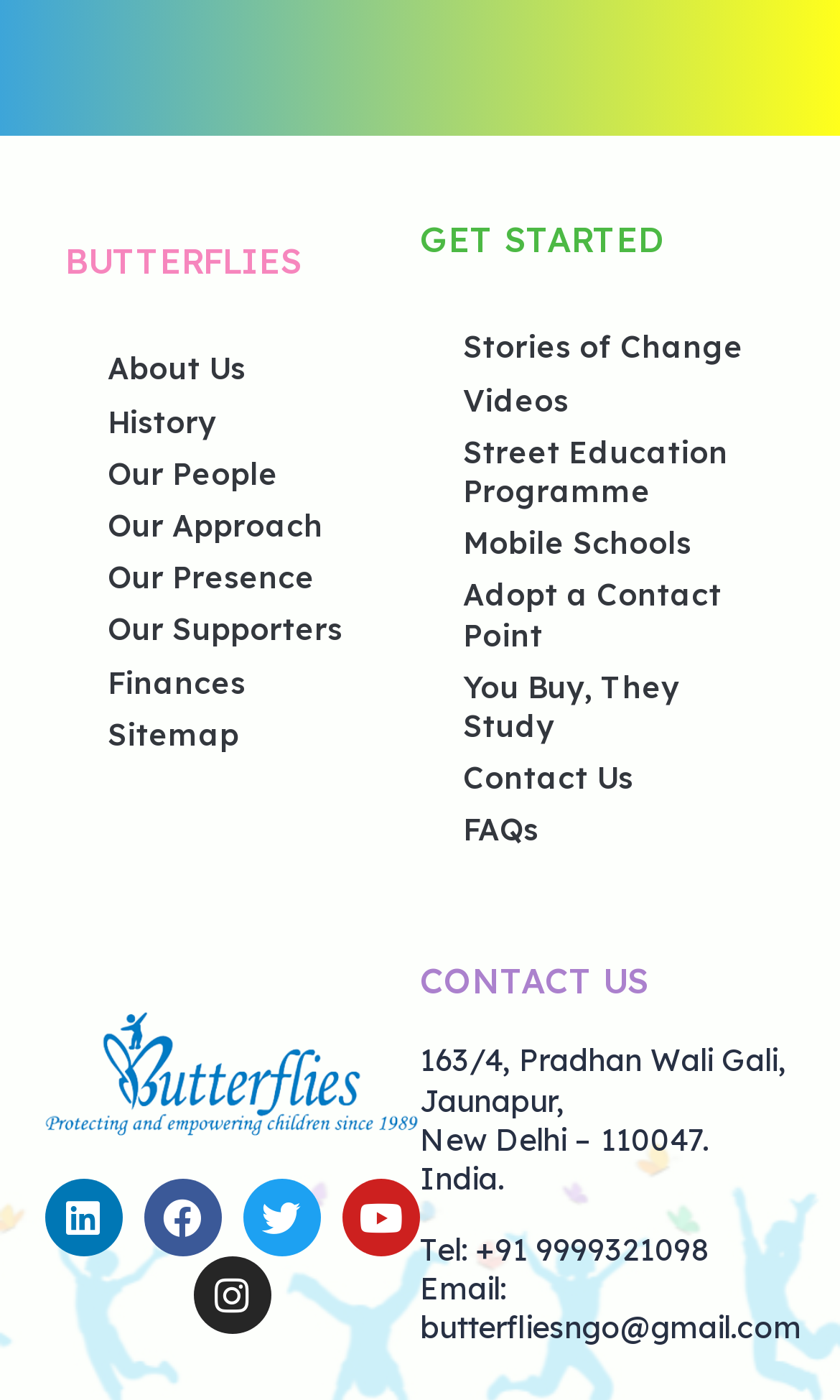Locate the bounding box coordinates of the element you need to click to accomplish the task described by this instruction: "Click on the Instagram link".

[0.229, 0.897, 0.322, 0.953]